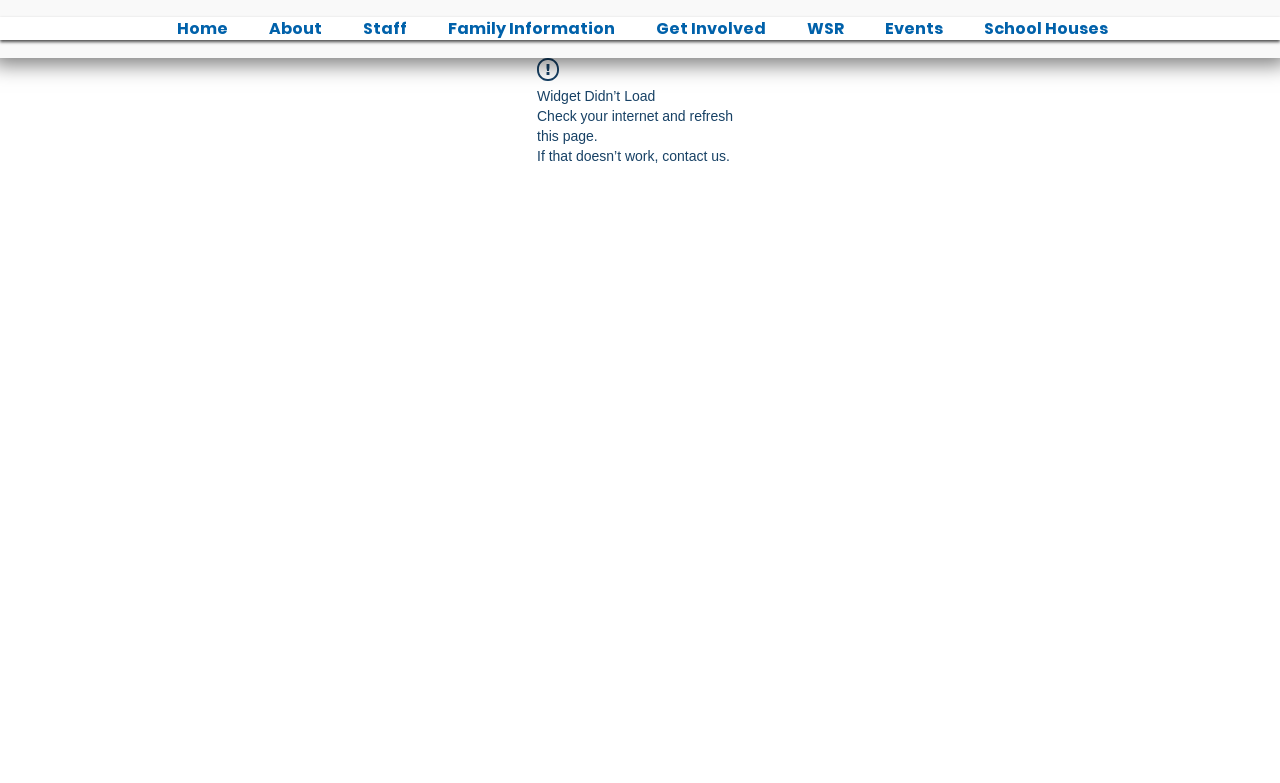Create a full and detailed caption for the entire webpage.

The webpage appears to be a school newsletter or community page, titled "Gibson Weekly Wire 10/28/2020". At the top, there is a navigation menu with 7 links: "Home", "About", "Staff", "Family Information", "Get Involved", "WSR", and "Events". These links are positioned horizontally across the top of the page, with "Home" on the left and "Events" on the right.

Below the navigation menu, there is an image of an exclamation mark, which is centered and takes up a small portion of the page. To the right of the image, there are three lines of static text, which appear to be an error message. The text reads "Widget Didn’t Load", "Check your internet and refresh this page.", and "If that doesn’t work, contact us.".

The meta description mentions "Goldminers" and a "Virtual Halloween Celebration", which suggests that the page may be related to a school event or activity. However, there is no other visible content on the page that directly relates to this event.